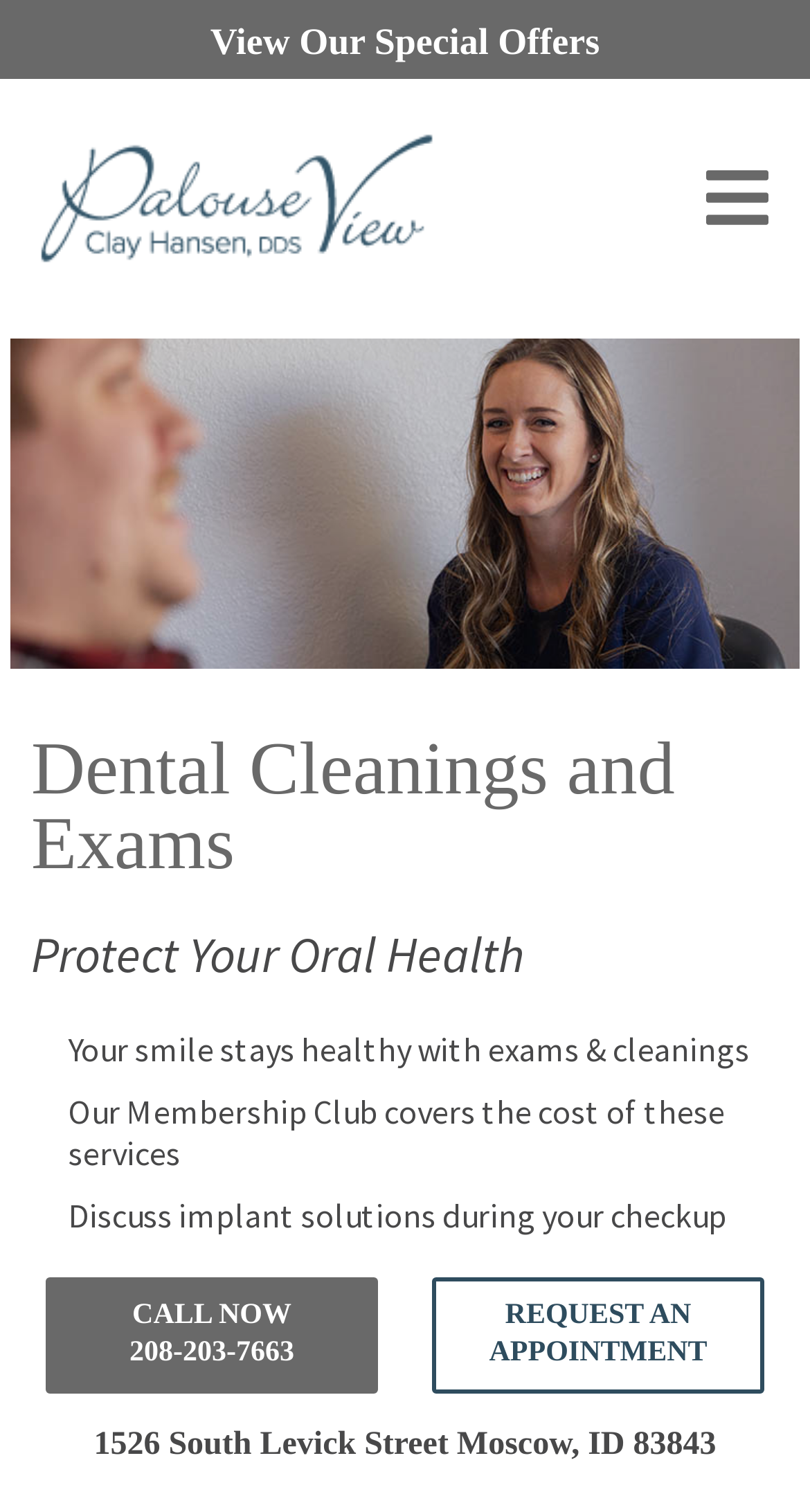Please extract the title of the webpage.

Your Smile Will Shine With Dental Cleanings & Exams in Moscow